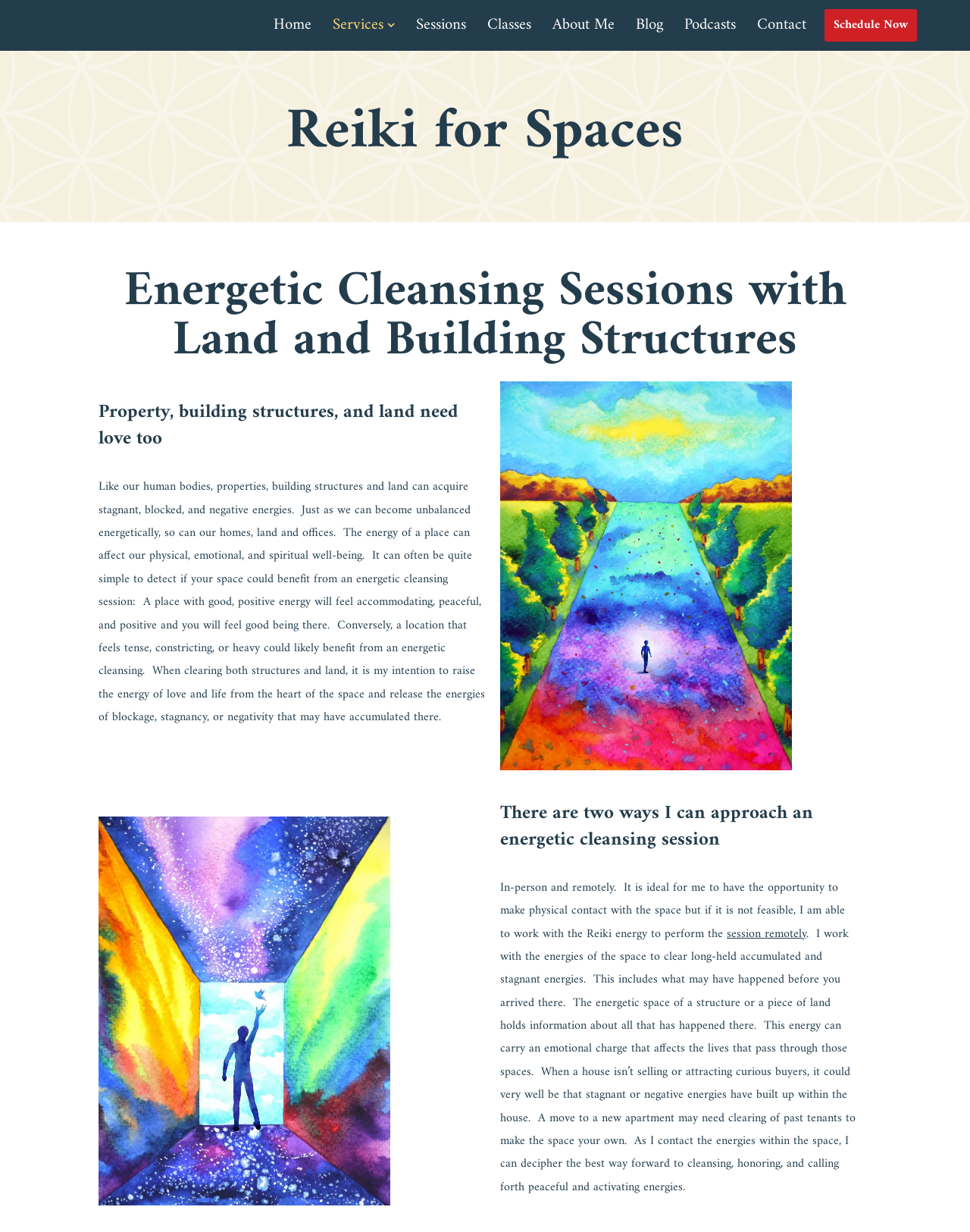Locate the bounding box coordinates of the element you need to click to accomplish the task described by this instruction: "Read more about 'Sessions'".

[0.429, 0.012, 0.48, 0.028]